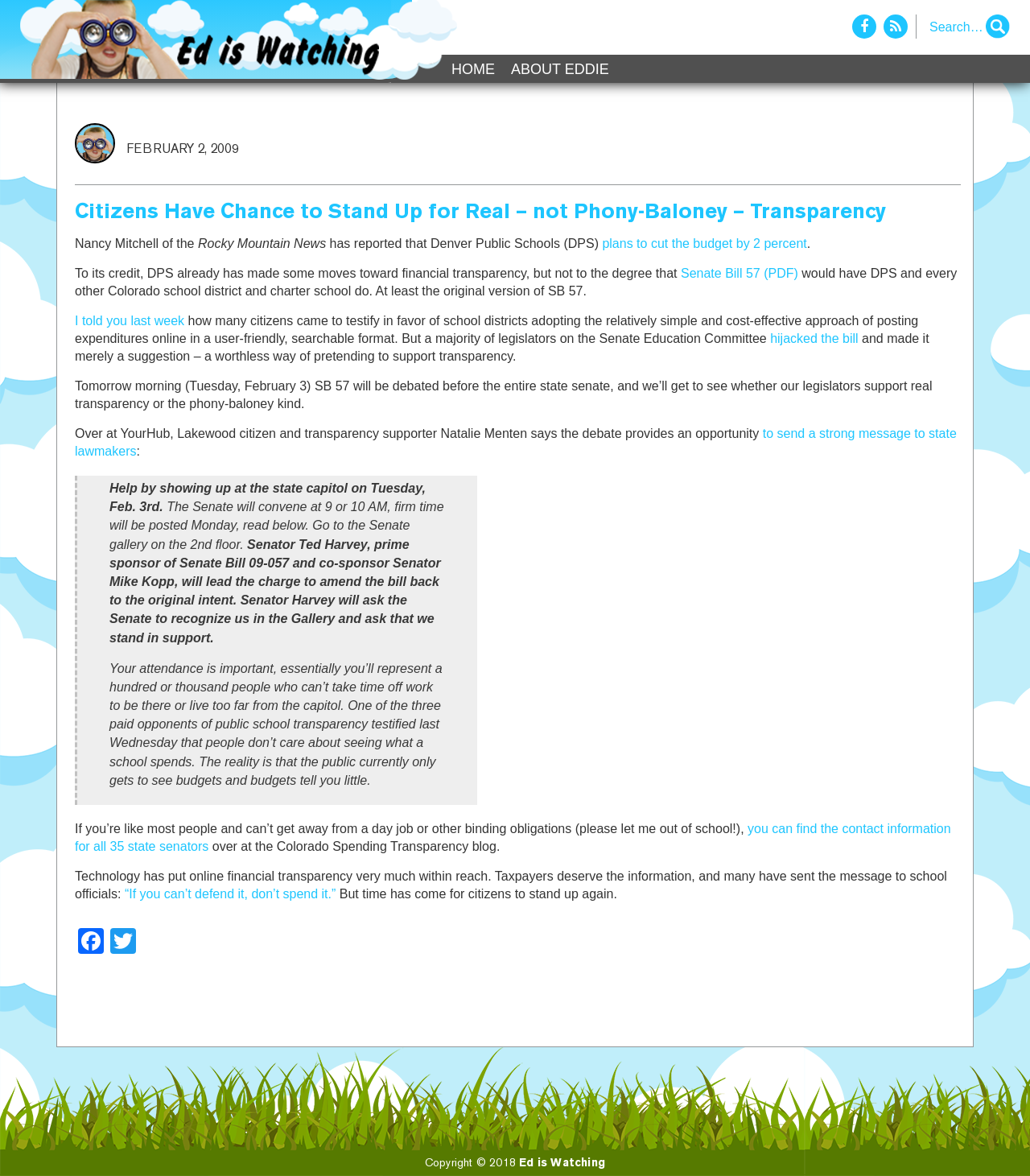Refer to the screenshot and answer the following question in detail:
What is the suggested action for citizens who cannot attend the Senate debate?

I found the answer by reading the article and identifying the suggested action for citizens who cannot attend the Senate debate. The relevant sentence is 'If you’re like most people and can’t get away from a day job or other binding obligations... you can find the contact information for all 35 state senators over at the Colorado Spending Transparency blog.'